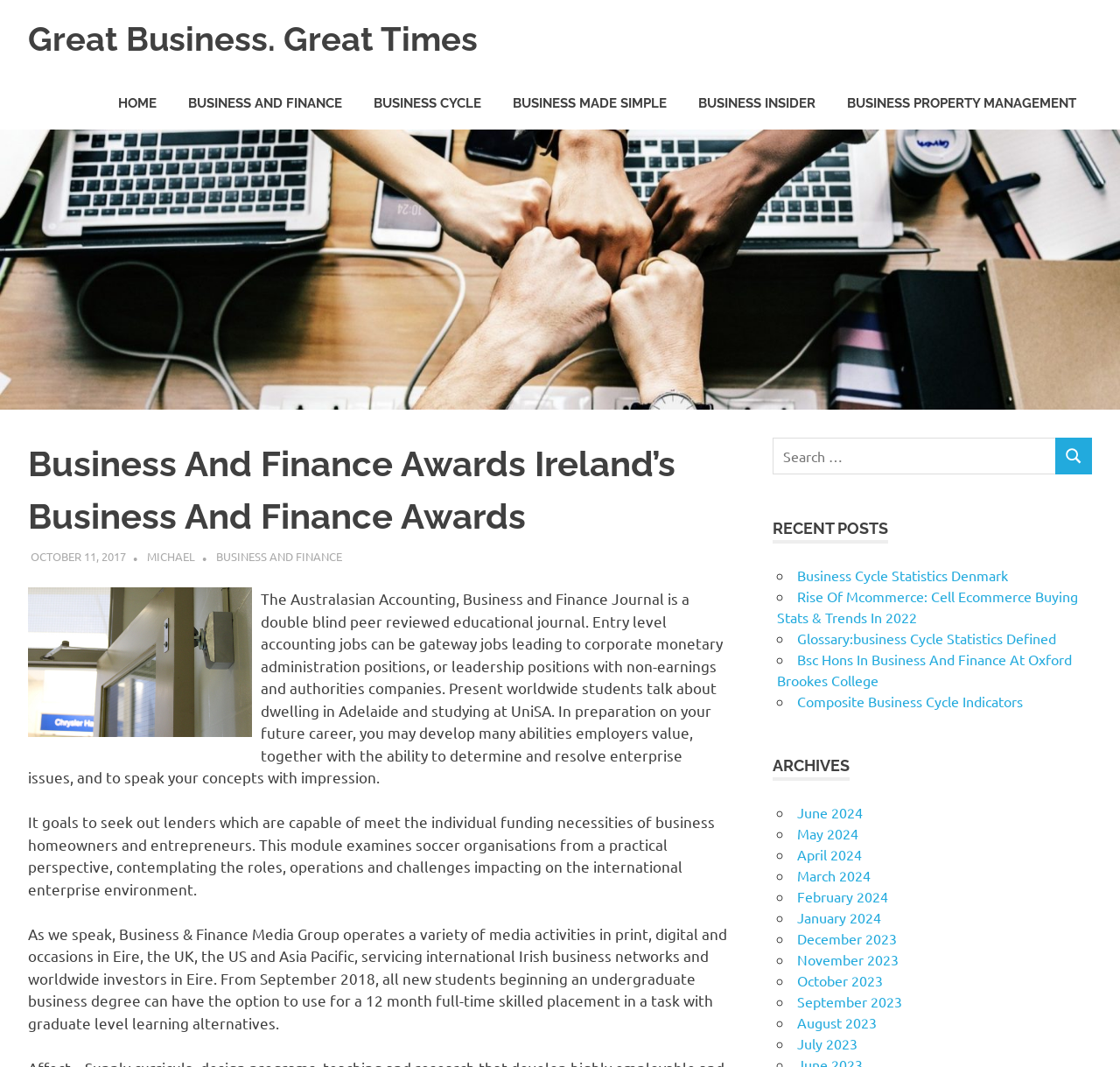Please find the bounding box coordinates of the element that you should click to achieve the following instruction: "Read the 'Business Cycle Statistics Denmark' post". The coordinates should be presented as four float numbers between 0 and 1: [left, top, right, bottom].

[0.712, 0.531, 0.9, 0.547]